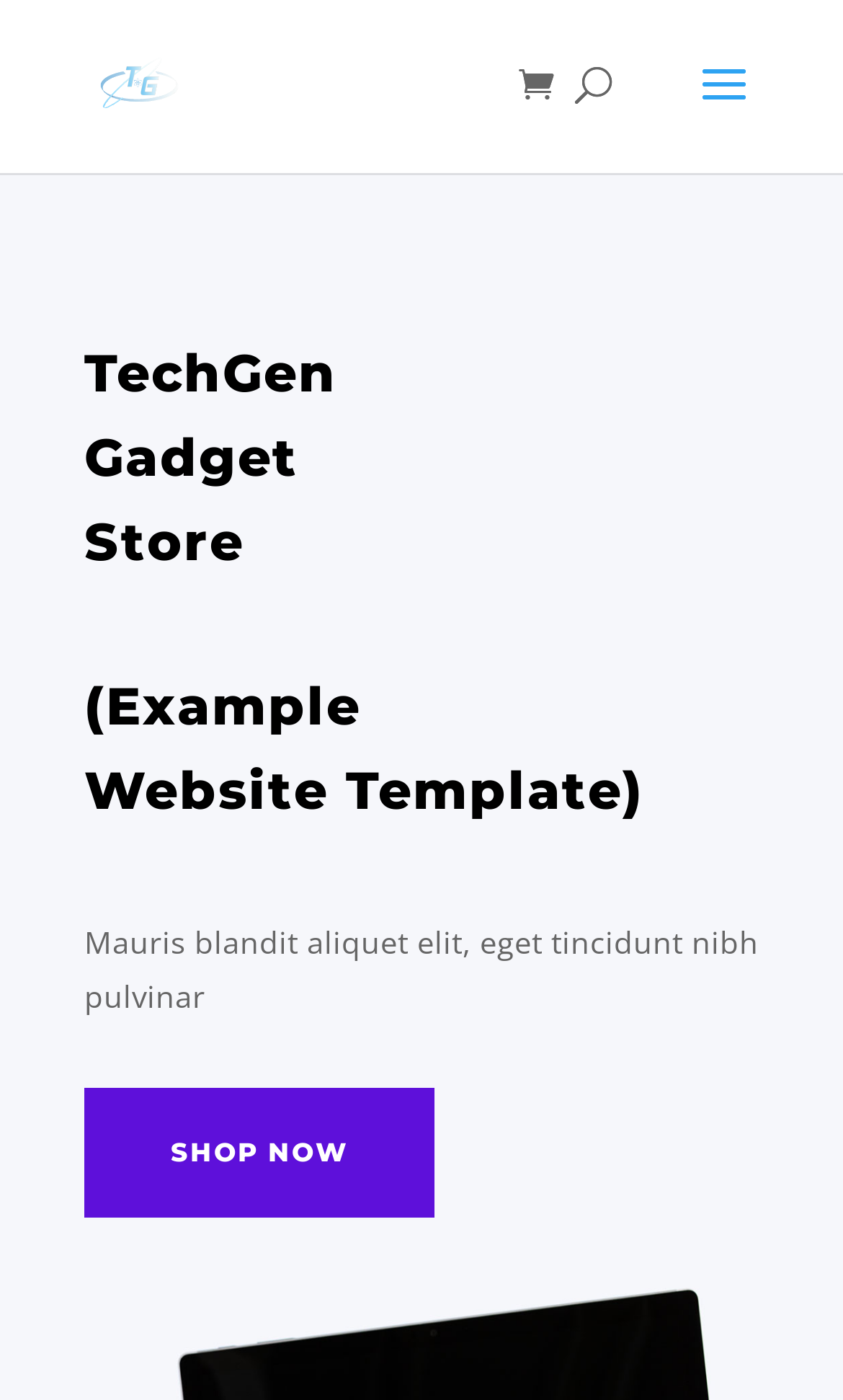Describe every aspect of the webpage in a detailed manner.

The webpage is titled "techgenstore.com" and features a prominent logo image at the top left corner, accompanied by a link to the website's homepage. 

On the top right side, there is a search bar that spans almost the entire width of the page. Below the search bar, there are four headings arranged vertically, reading "TechGen", "Gadget", "Store", and "(Example Website Template)". 

Following the headings, there is a brief paragraph of text that describes the website, stating "Mauris blandit aliquet elit, eget tincidunt nibh pulvinar". 

At the bottom left of the page, there is a call-to-action button labeled "SHOP NOW 5". Additionally, there is a small icon represented by the Unicode character "\ue07a" located at the top right corner of the page.